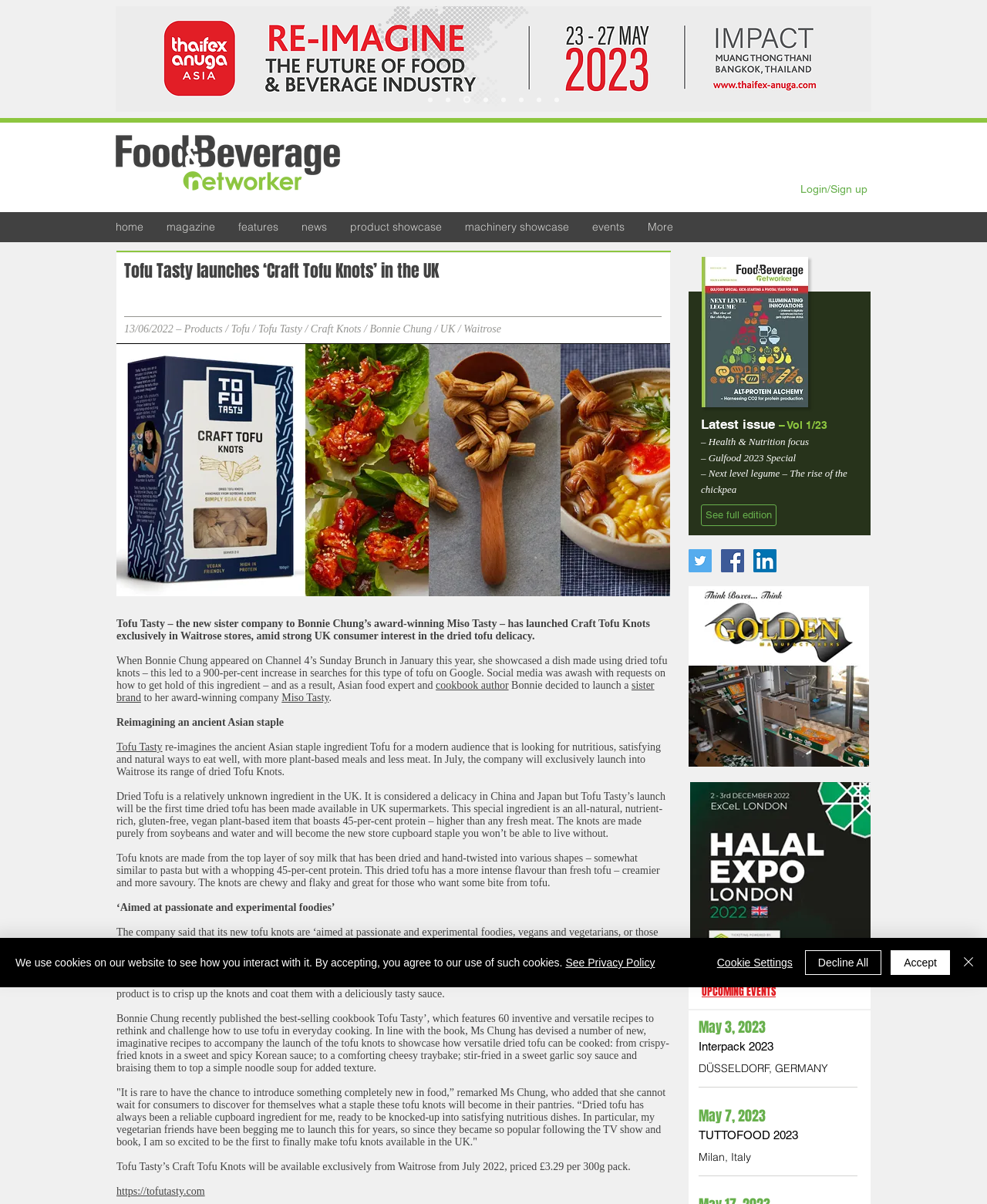Please provide a short answer using a single word or phrase for the question:
What is the name of the cookbook written by Bonnie Chung?

Tofu Tasty